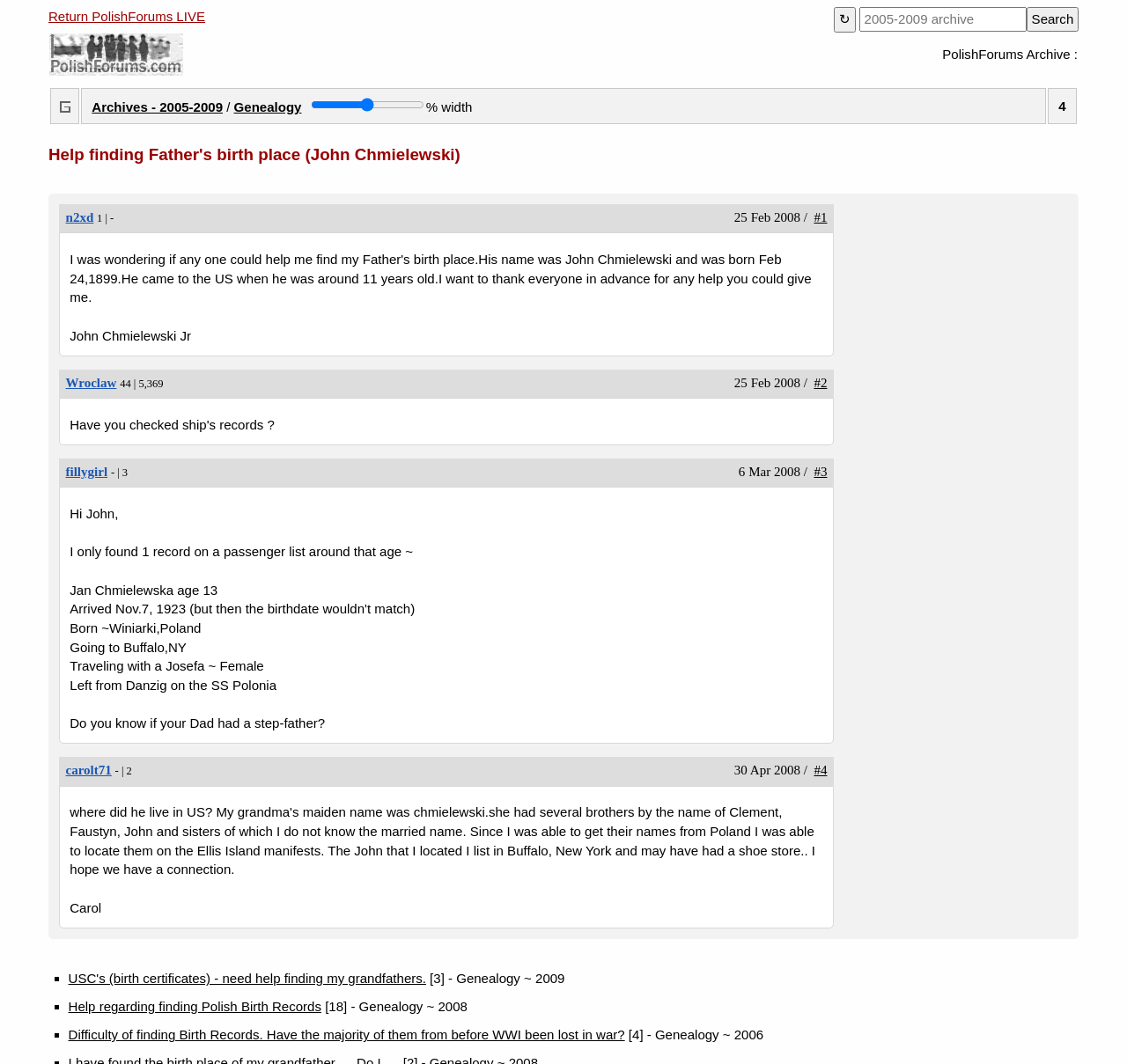What is the text of the first list marker?
Look at the image and respond to the question as thoroughly as possible.

I looked at the list markers and found that the first one is a black square symbol, '■', which is used to indicate a list item.